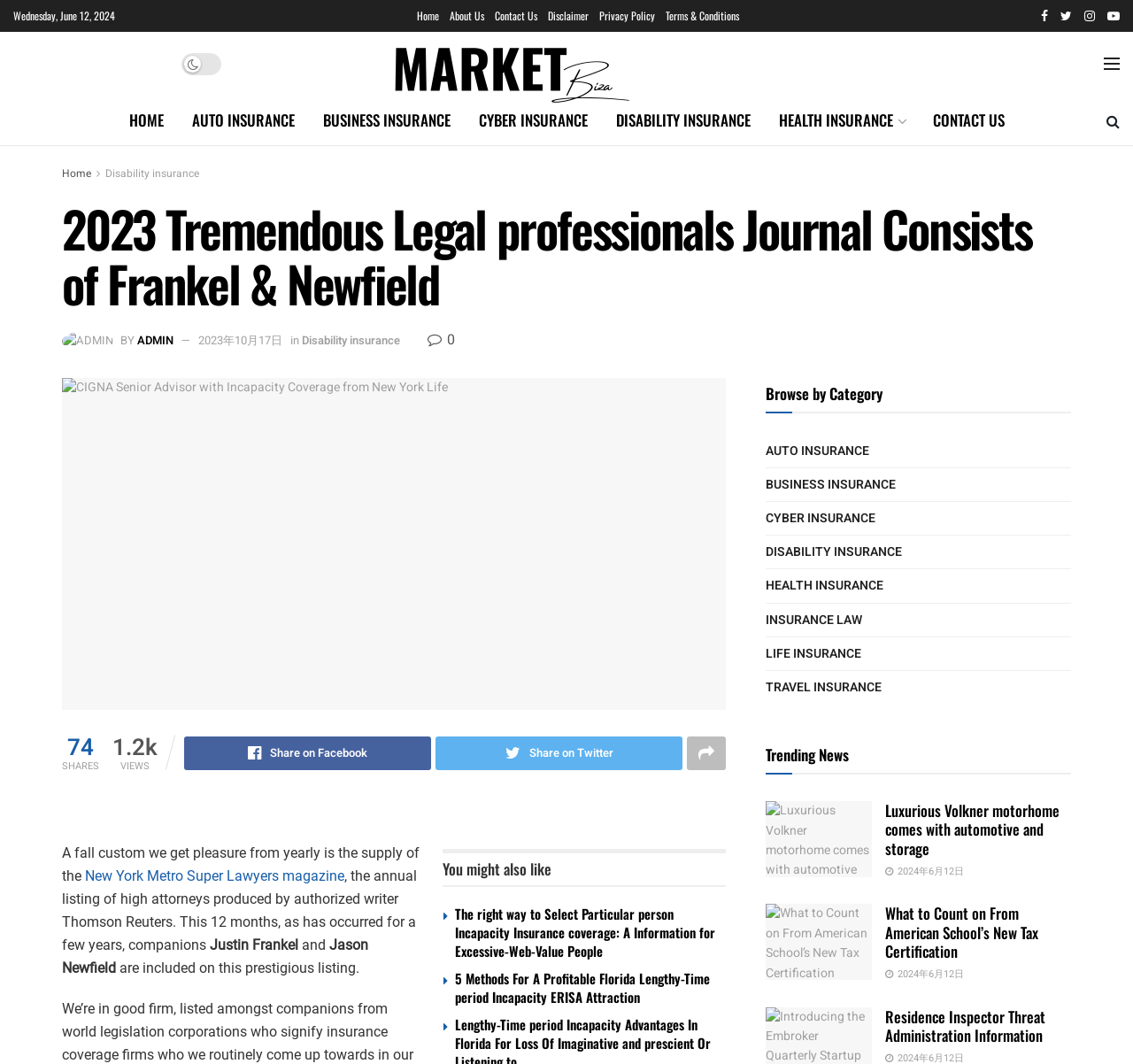Please find the bounding box coordinates (top-left x, top-left y, bottom-right x, bottom-right y) in the screenshot for the UI element described as follows: Home

[0.055, 0.156, 0.08, 0.171]